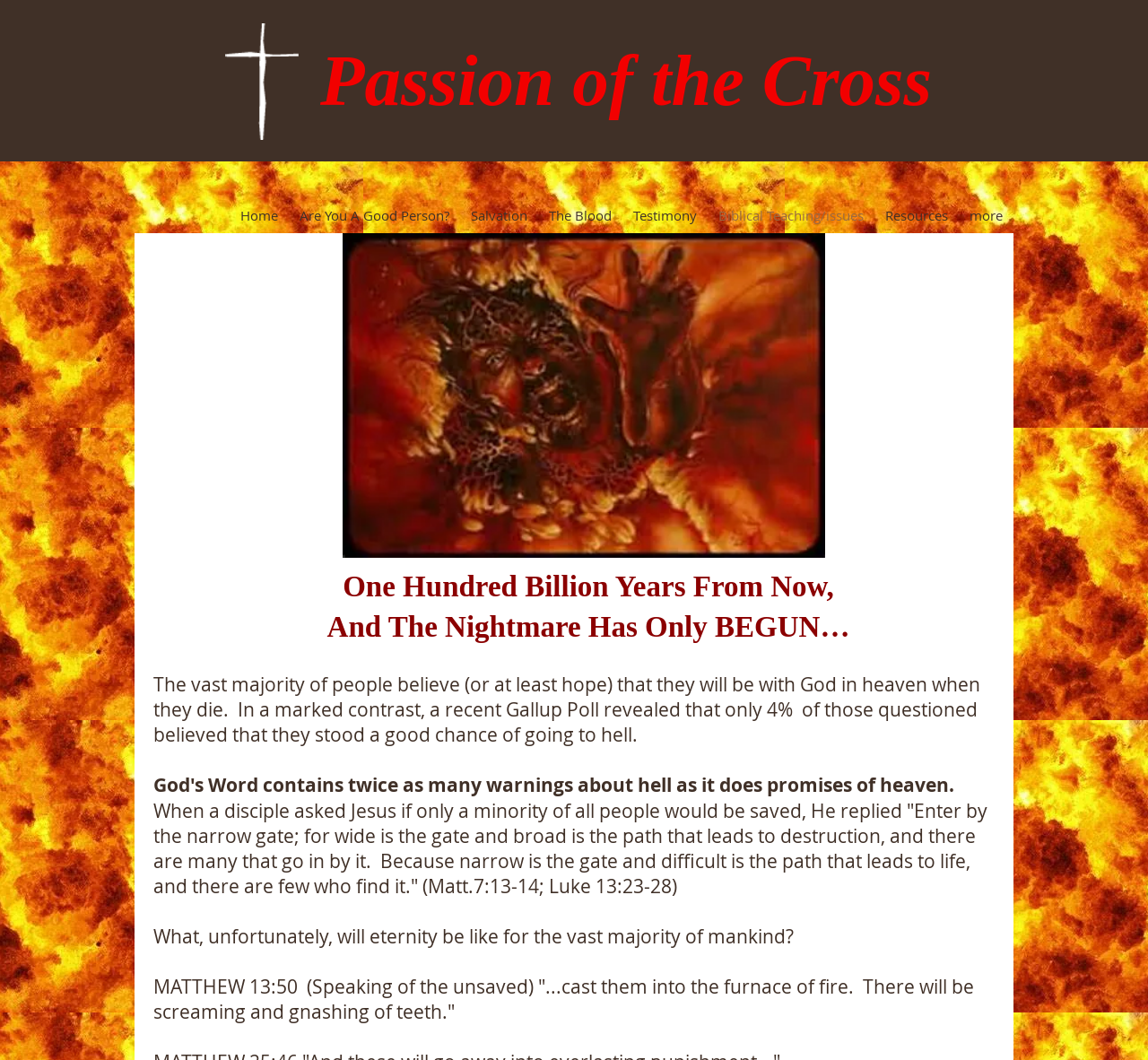Please identify the bounding box coordinates of the element's region that needs to be clicked to fulfill the following instruction: "Read the 'Passion of the Cross' heading". The bounding box coordinates should consist of four float numbers between 0 and 1, i.e., [left, top, right, bottom].

[0.265, 0.036, 0.826, 0.114]